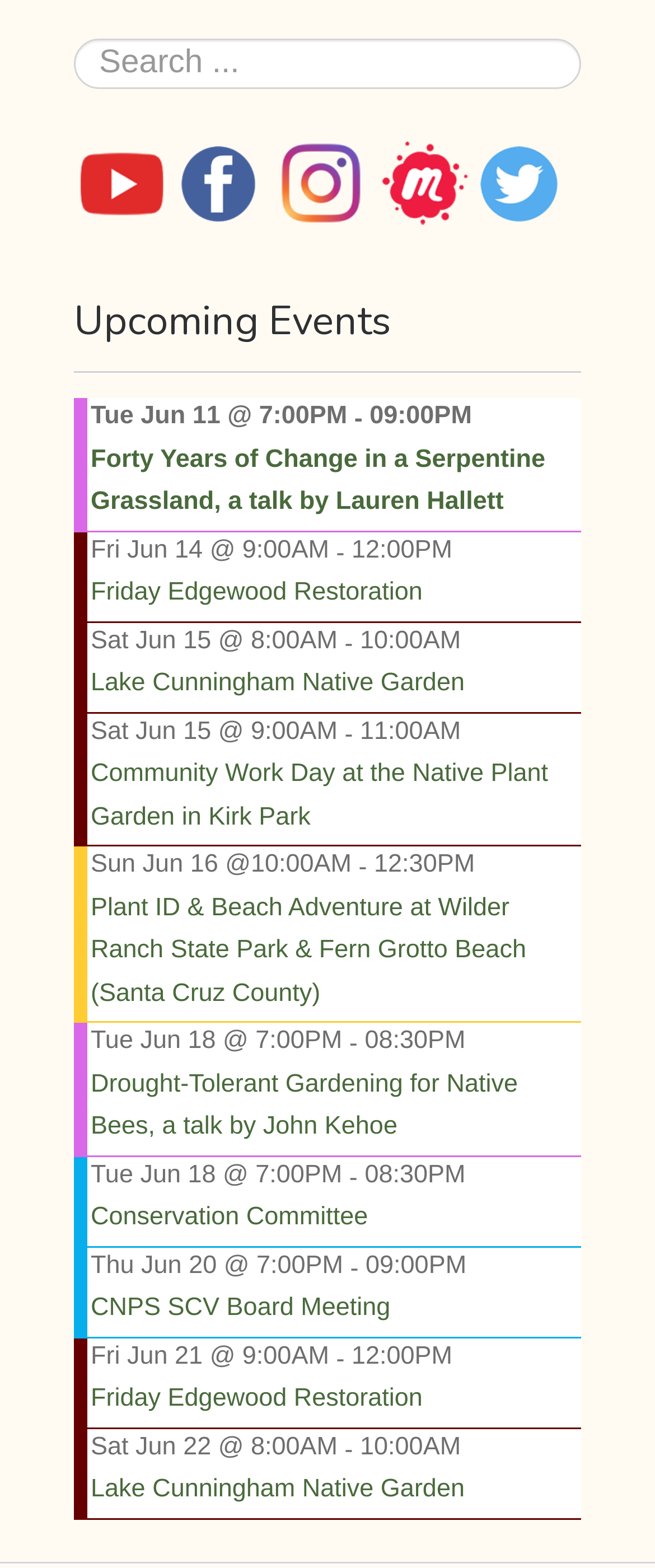Could you find the bounding box coordinates of the clickable area to complete this instruction: "Buy YouTube views"?

None